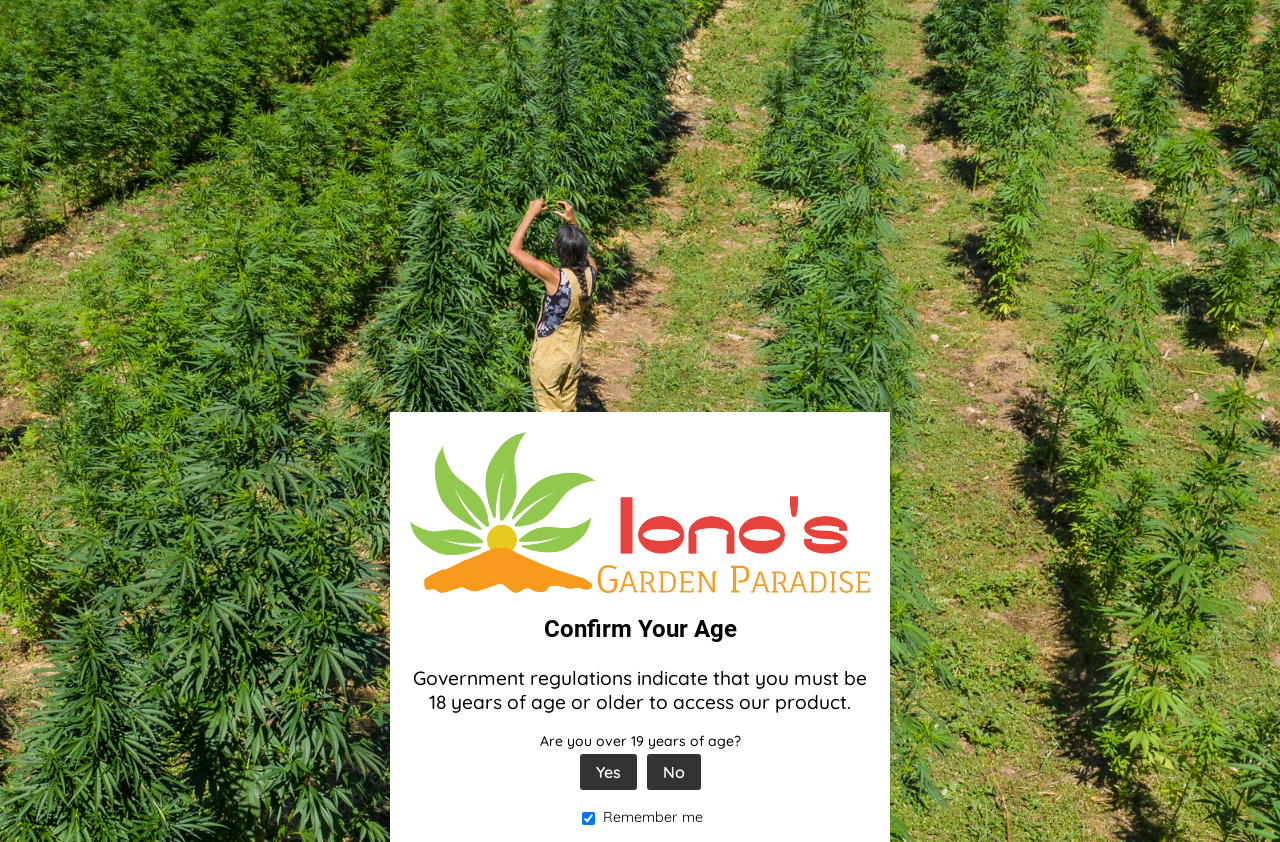Locate the bounding box coordinates of the clickable part needed for the task: "Click the 'Yes' button".

[0.453, 0.896, 0.497, 0.939]